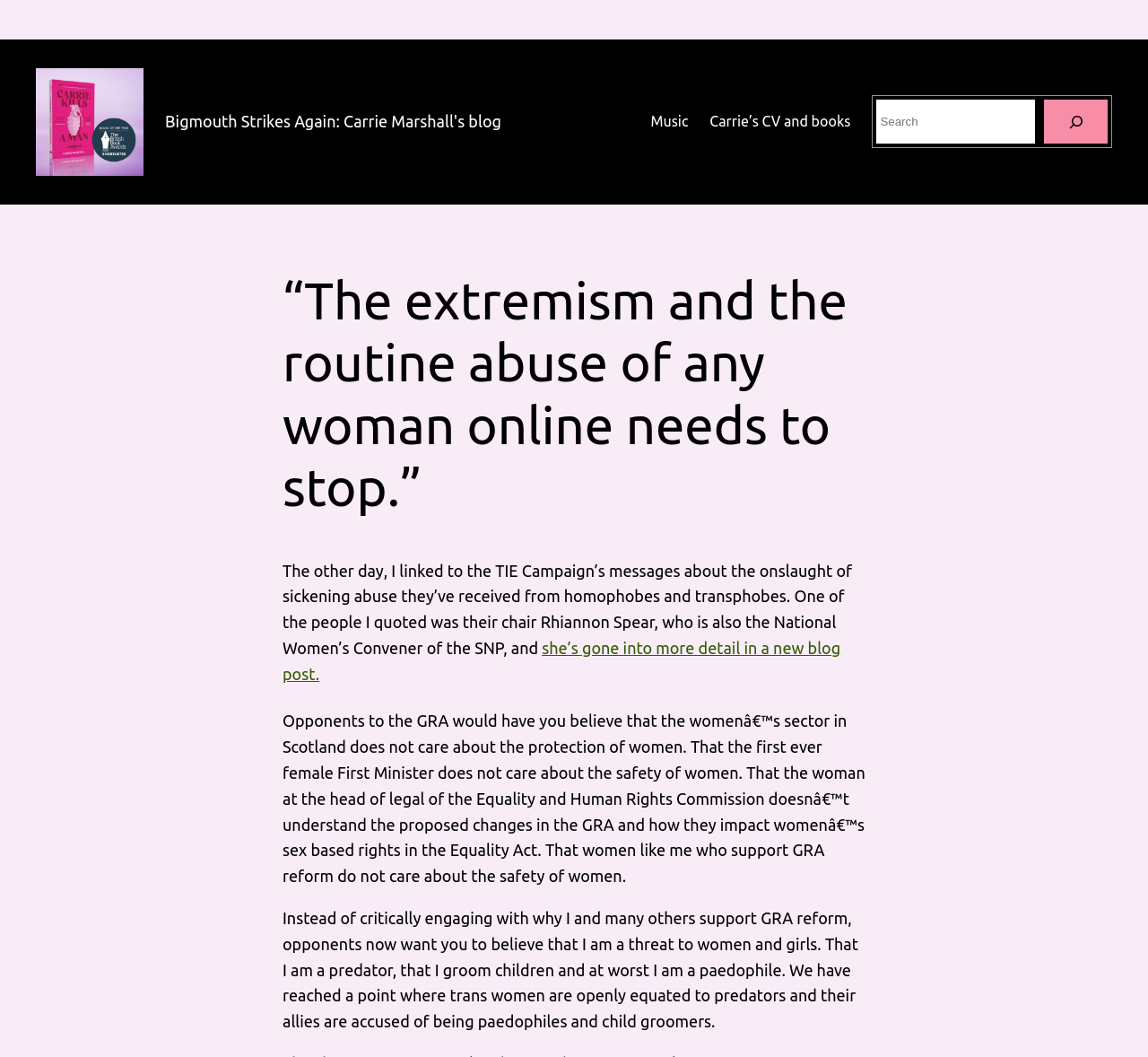Given the description aria-label="Search", predict the bounding box coordinates of the UI element. Ensure the coordinates are in the format (top-left x, top-left y, bottom-right x, bottom-right y) and all values are between 0 and 1.

[0.91, 0.094, 0.965, 0.136]